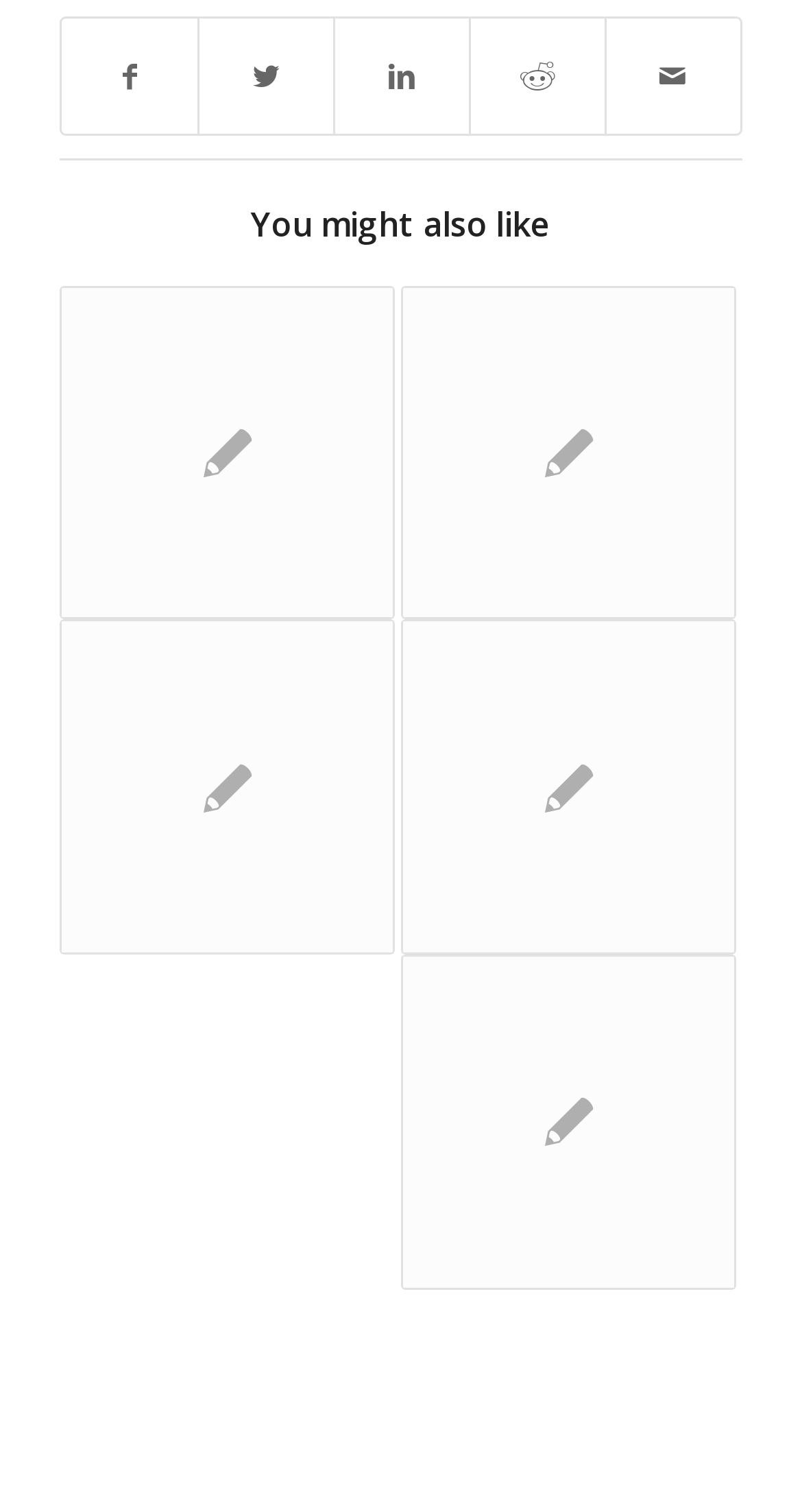What is the title of the section above the recommended links?
Using the image as a reference, answer with just one word or a short phrase.

You might also like